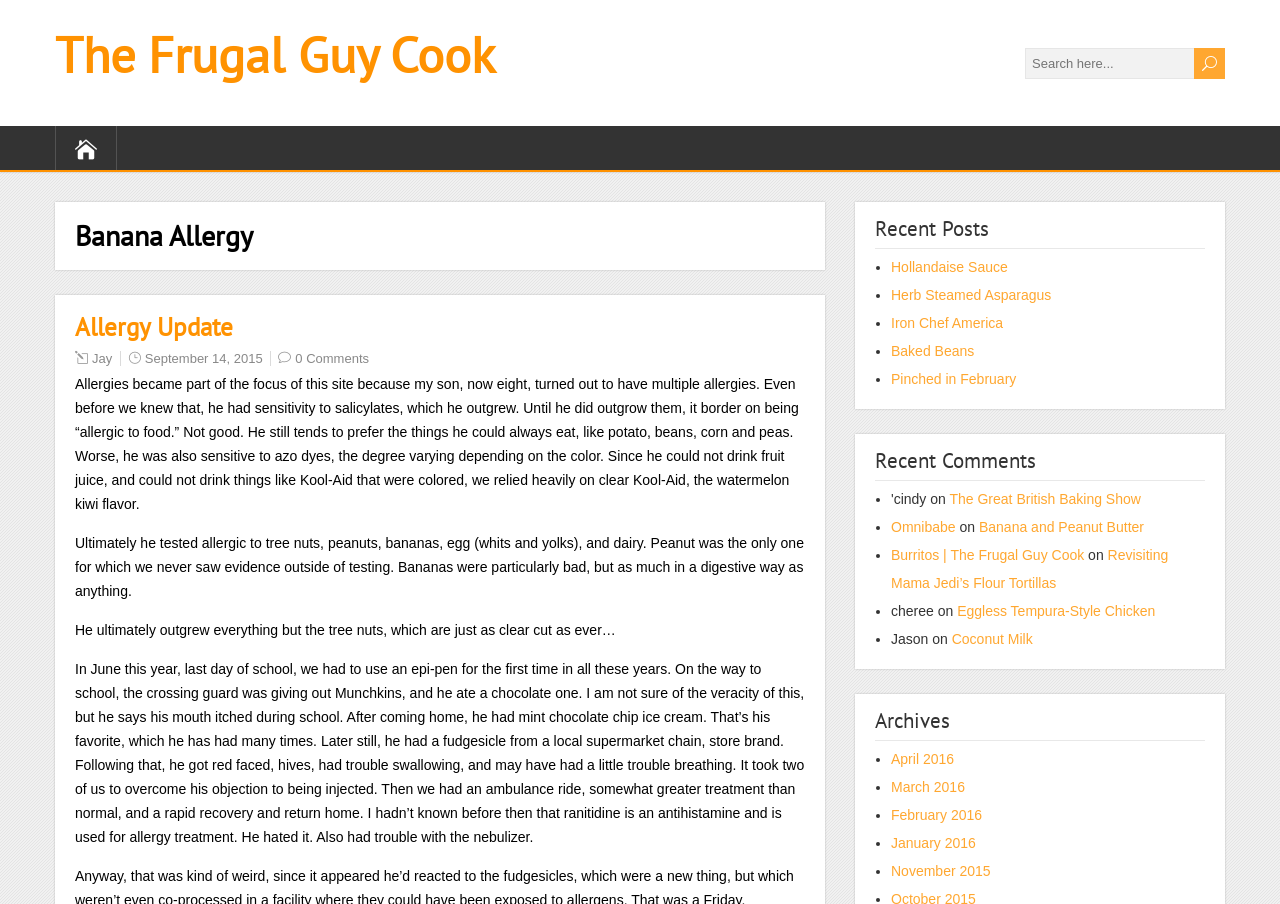Can you find the bounding box coordinates for the UI element given this description: "Banana and Peanut Butter"? Provide the coordinates as four float numbers between 0 and 1: [left, top, right, bottom].

[0.765, 0.574, 0.894, 0.592]